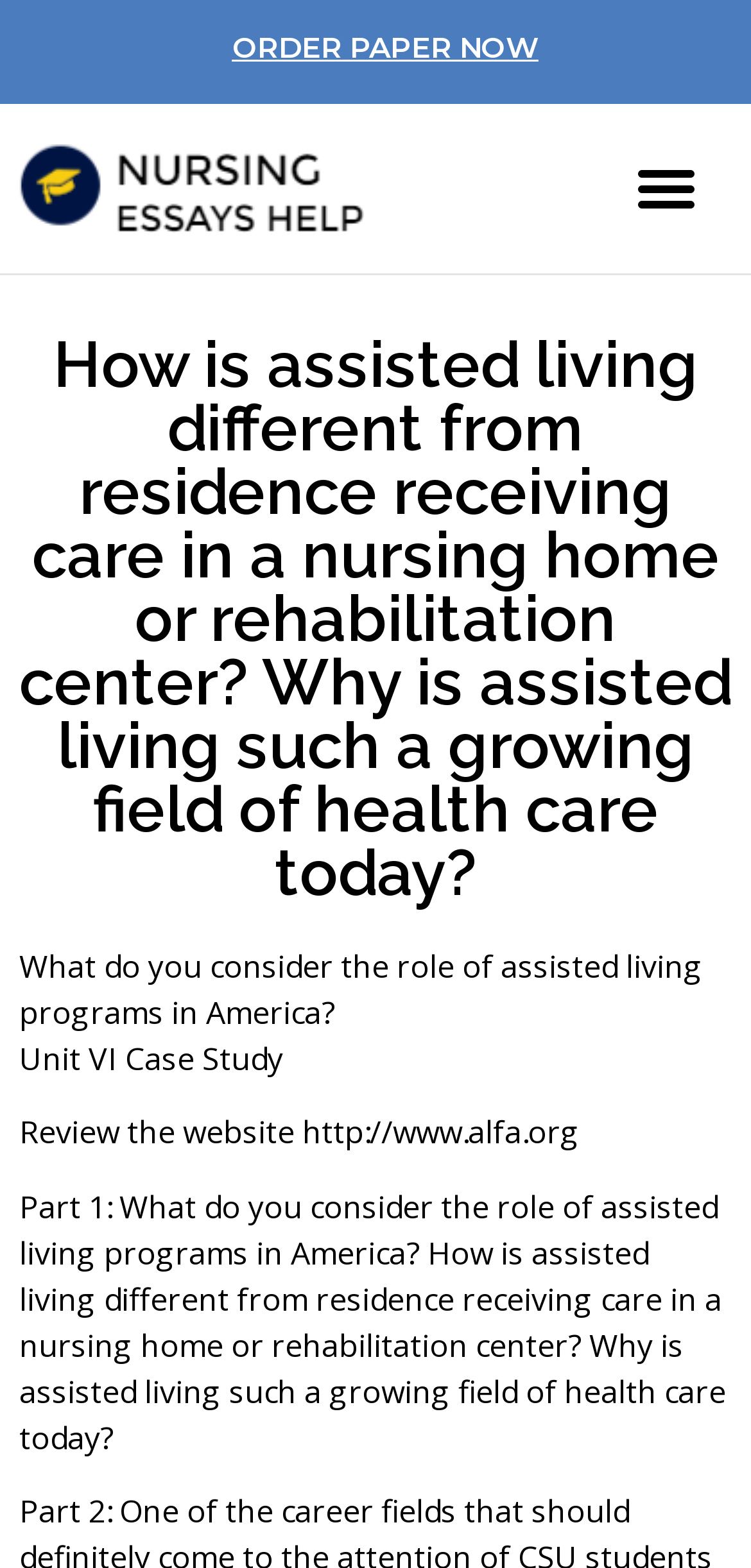Extract the main headline from the webpage and generate its text.

How is assisted living different from residence receiving care in a nursing home or rehabilitation center? Why is assisted living such a growing field of health care today?